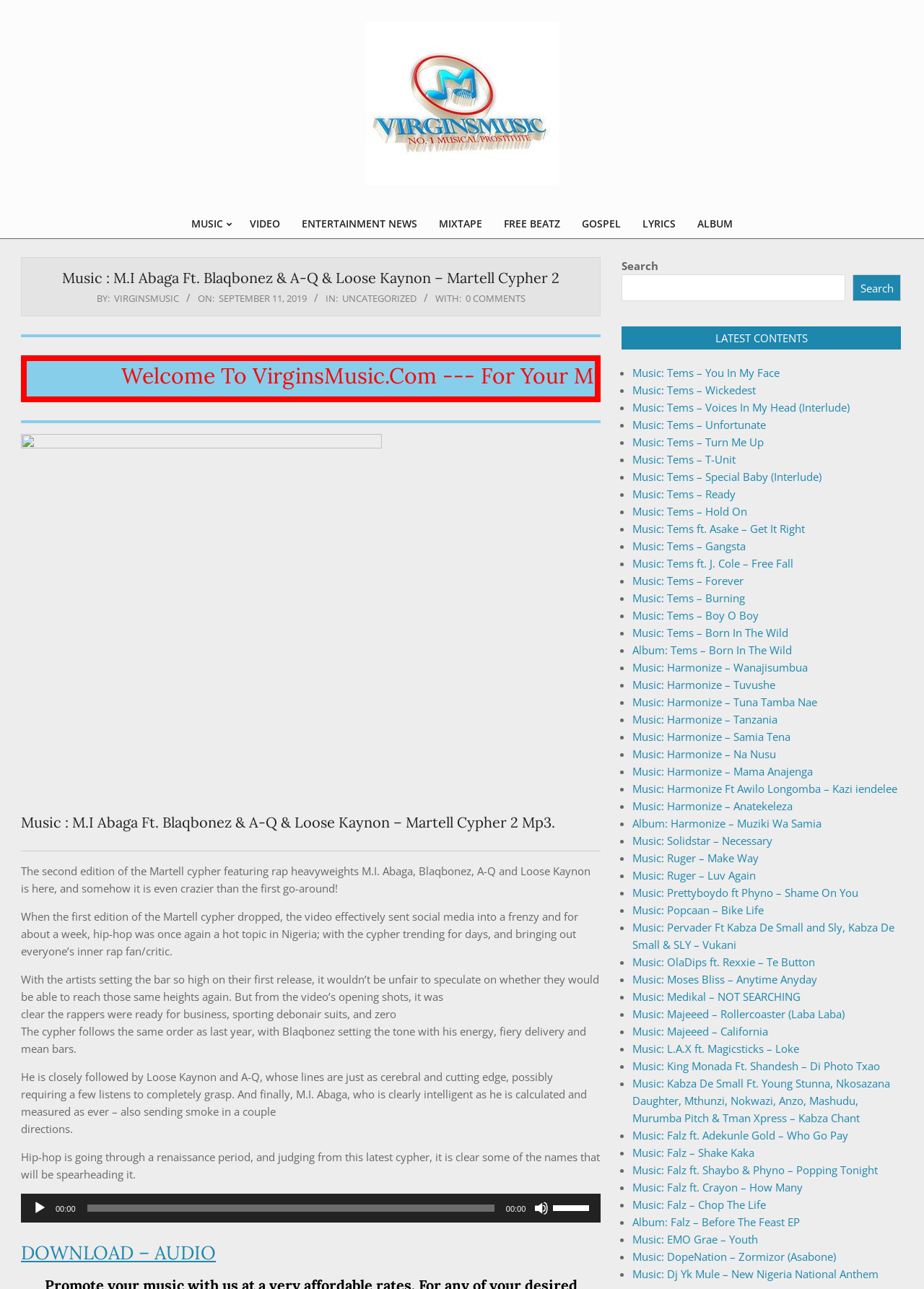For the given element description Music: Medikal – NOT SEARCHING, determine the bounding box coordinates of the UI element. The coordinates should follow the format (top-left x, top-left y, bottom-right x, bottom-right y) and be within the range of 0 to 1.

[0.685, 0.768, 0.867, 0.779]